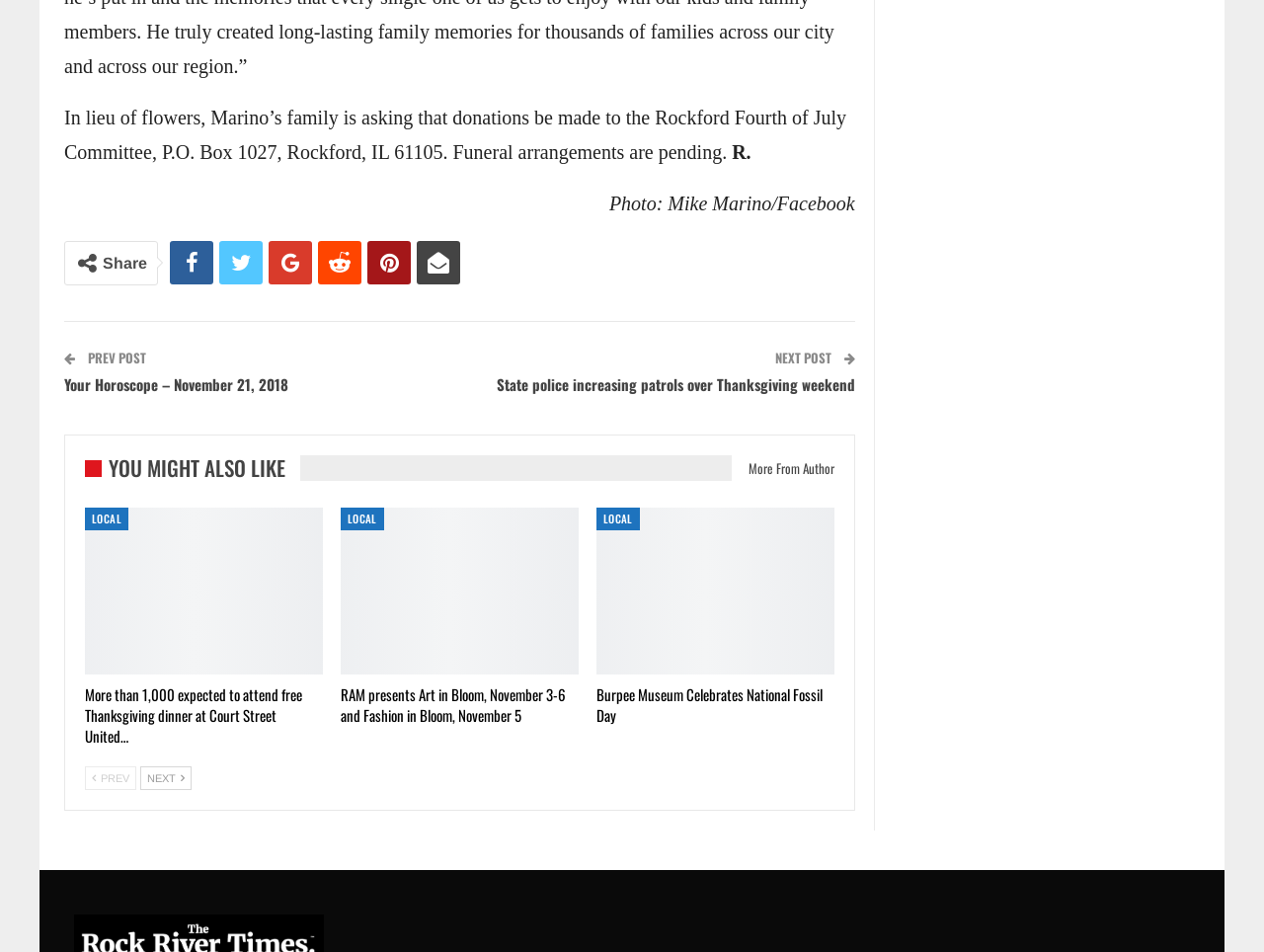What is the function of the 'PREV' and 'NEXT' buttons?
Give a detailed and exhaustive answer to the question.

The webpage contains generic elements labeled 'Previous' and 'Next' with corresponding static text elements 'PREV' and 'NEXT'. These buttons appear to be navigation controls to move to previous and next posts.